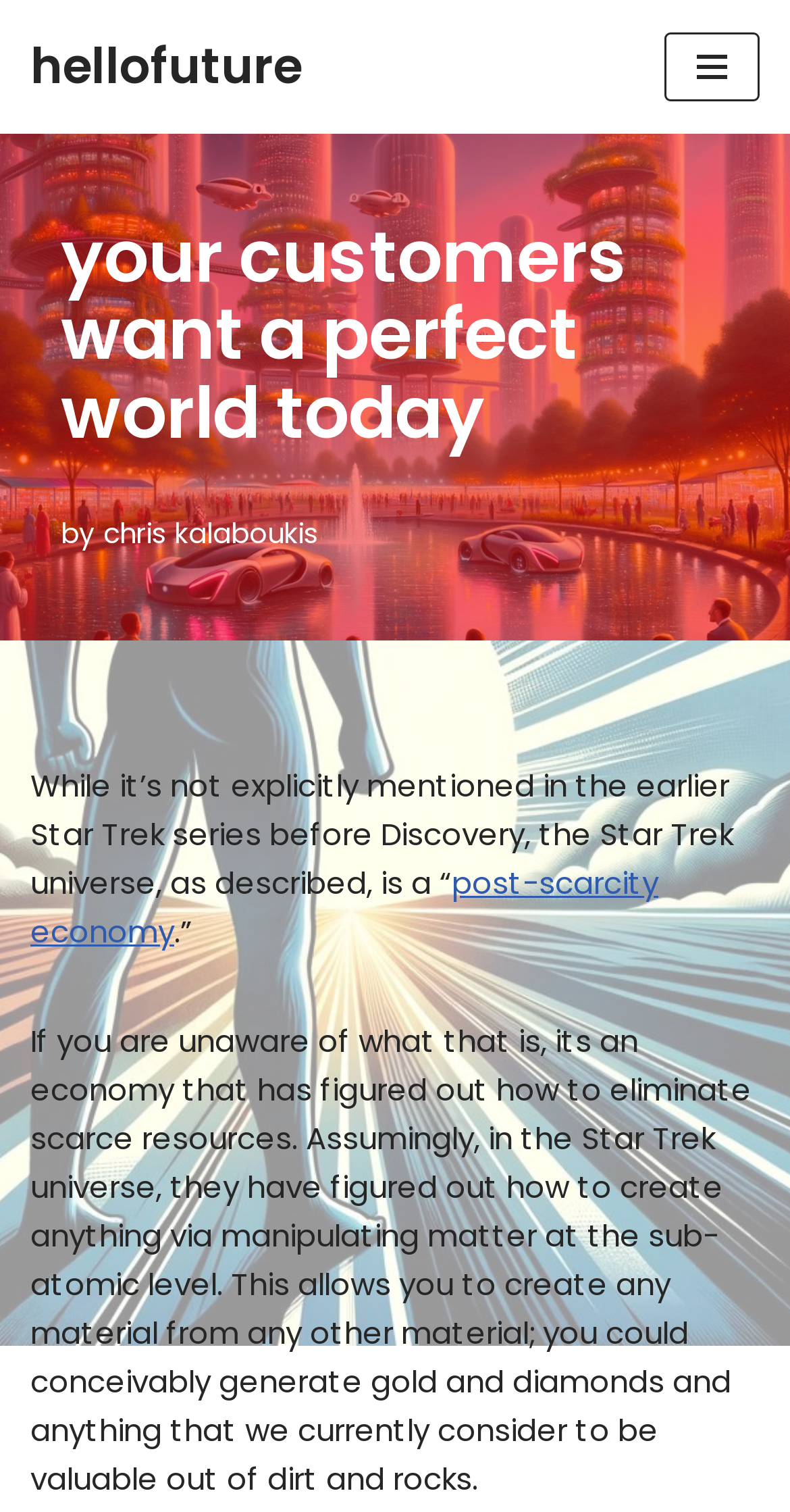Construct a thorough caption encompassing all aspects of the webpage.

The webpage appears to be a blog post or article discussing the concept of a "post-scarcity economy" in the context of the Star Trek universe. 

At the top of the page, there is a navigation menu button located at the right side, next to a link that says "hellofuture master your future". Below this, there is a heading that reads "your customers want a perfect world today" centered at the top of the page. 

Underneath the heading, the author's name "chris kalaboukis" is mentioned, followed by a passage of text that explains the concept of a post-scarcity economy. The passage is divided into several paragraphs, with a link to the term "post-scarcity economy" in the middle. 

The text describes how, in the Star Trek universe, this economy has figured out how to eliminate scarce resources by manipulating matter at the sub-atomic level, allowing for the creation of any material from any other material.